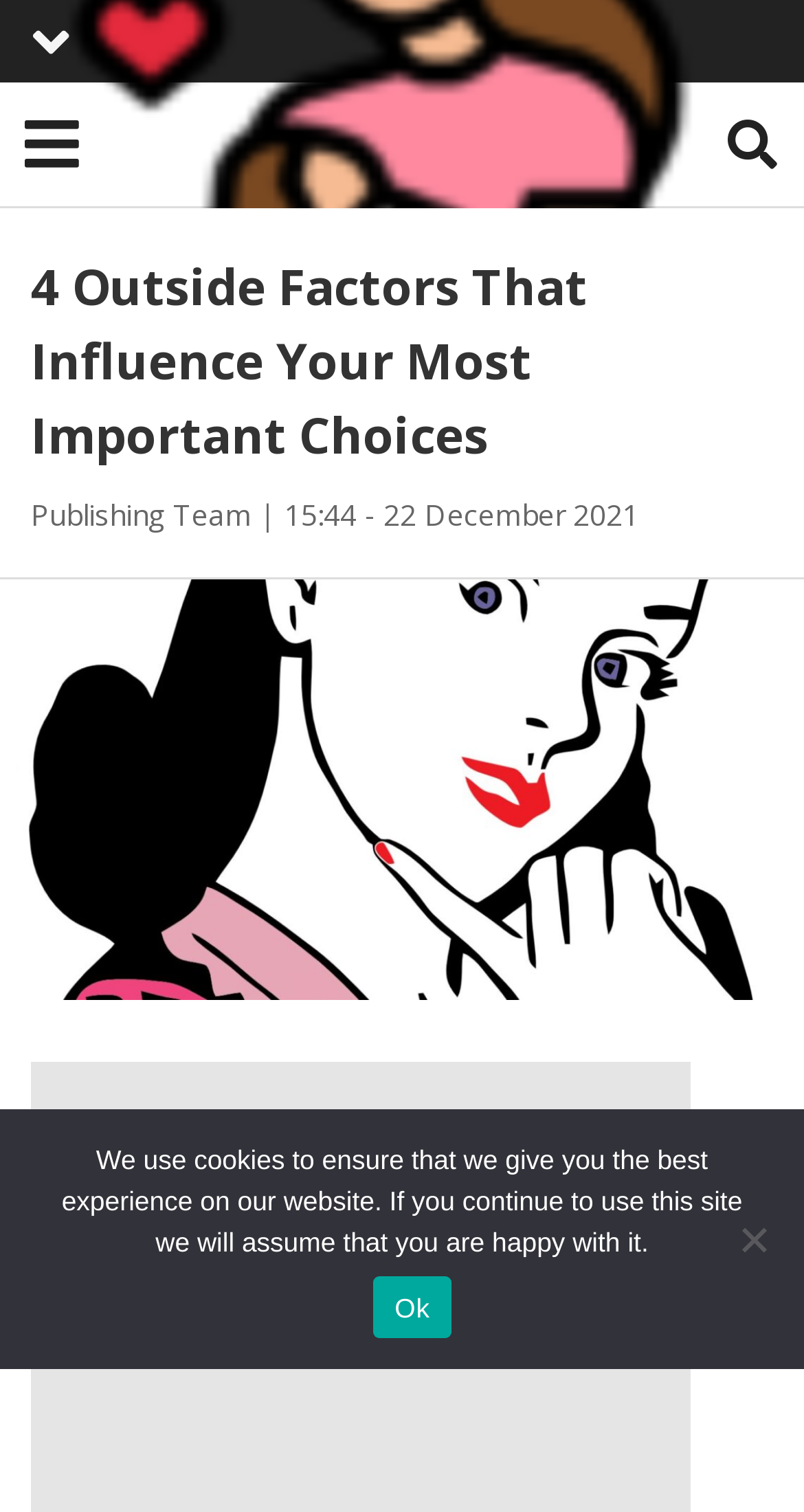Give a one-word or one-phrase response to the question: 
What is the website's privacy policy?

Available